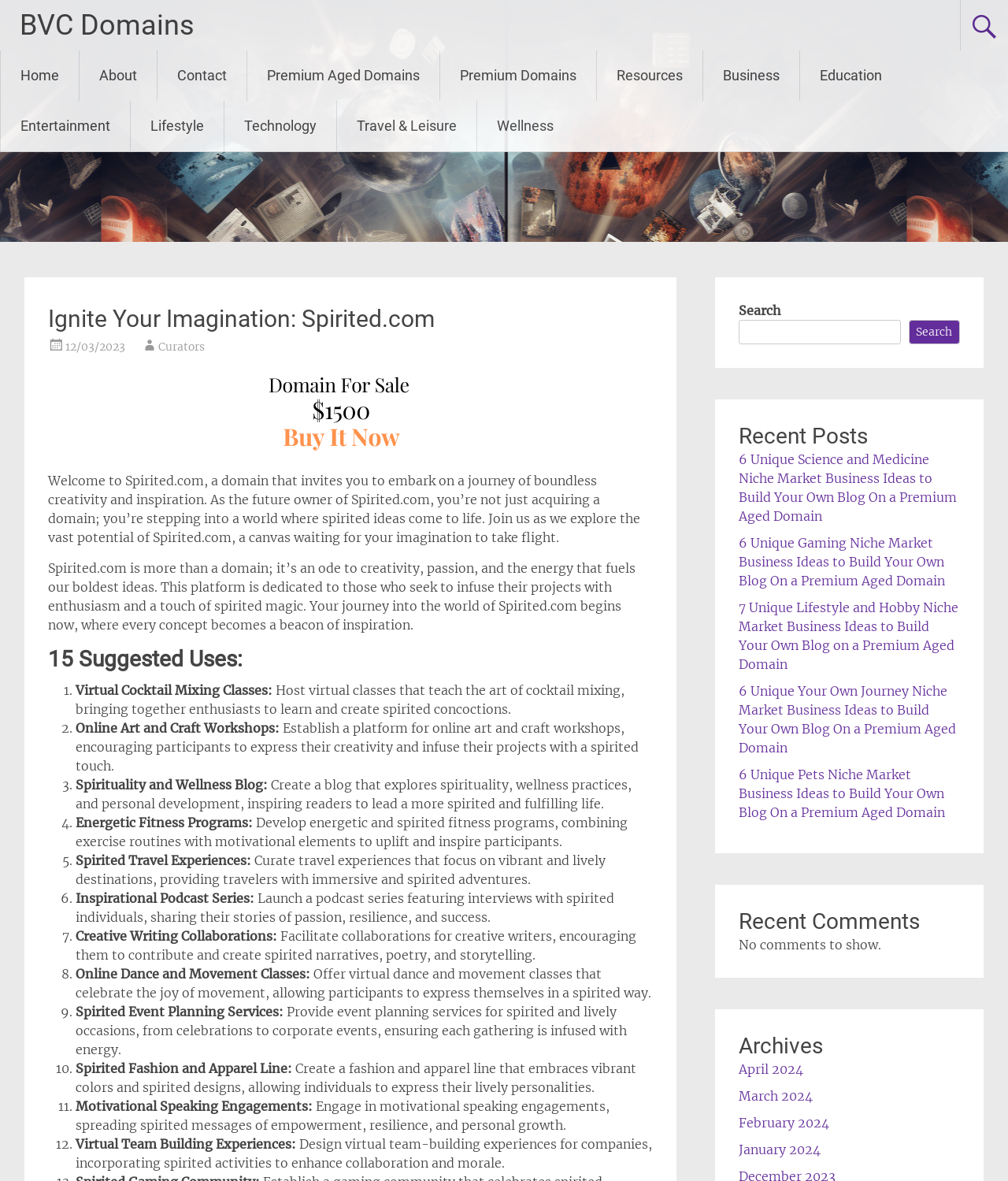Pinpoint the bounding box coordinates of the area that must be clicked to complete this instruction: "Read the 'Recent Posts'".

[0.733, 0.358, 0.952, 0.381]